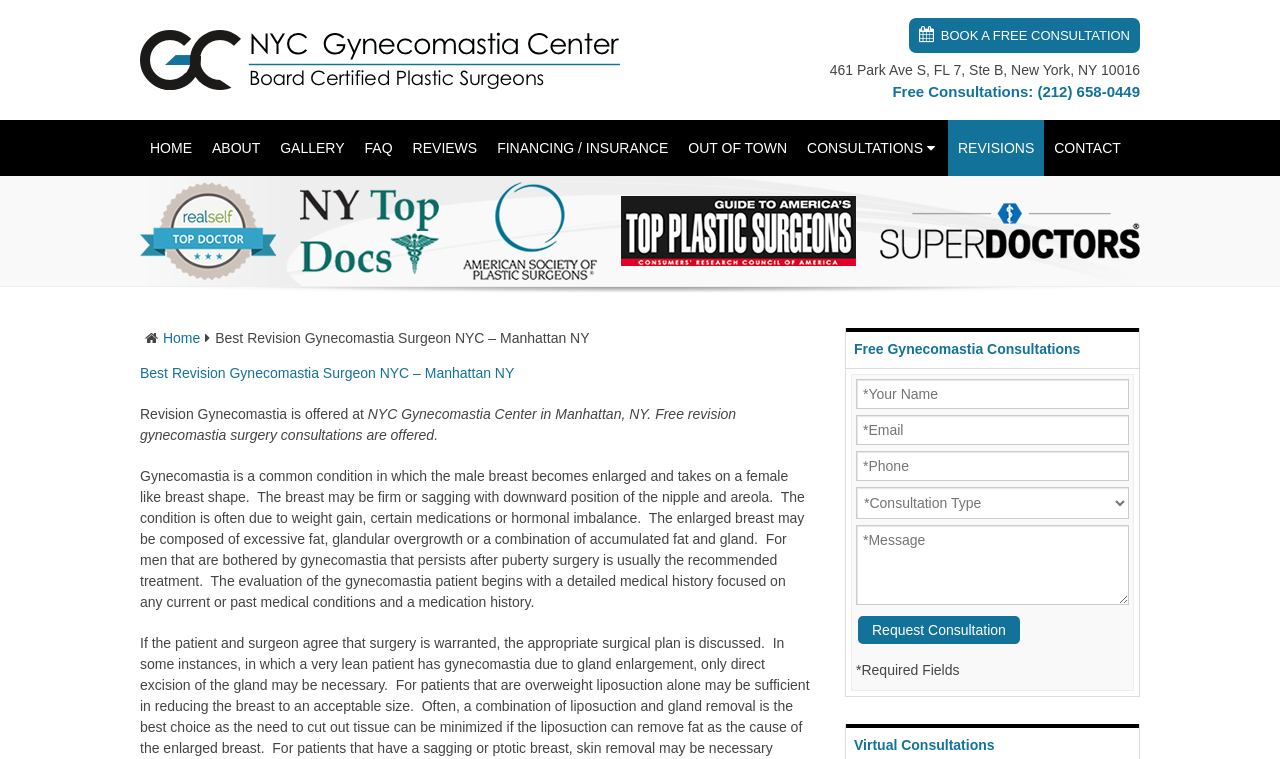Articulate a detailed summary of the webpage's content and design.

This webpage is about a plastic surgery center in Manhattan, New York, specializing in revision gynecomastia surgery. At the top, there is a logo and a link to "NYC Gynecomastia Center" with an image. Below it, there is a call-to-action button to "BOOK A FREE CONSULTATION". 

On the left side, there is an address "461 Park Ave S, FL 7, Ste B, New York, NY 10016" and a phone number "(212) 658-0449" for free consultations. 

The main navigation menu is located at the top, with links to "HOME", "ABOUT", "GALLERY", "FAQ", "REVIEWS", "FINANCING / INSURANCE", "OUT OF TOWN", "CONSULTATIONS", "REVISIONS", and "CONTACT". 

Below the navigation menu, there is an image of plastic surgery awards. 

The main content area has a heading "Best Revision Gynecomastia Surgeon NYC – Manhattan NY" followed by a paragraph describing the condition of gynecomastia, its causes, and the recommended treatment. 

On the right side, there is a contact form with fields for name, email, phone, consultation type, and message, along with a "Request Consultation" button. Above the form, there is a heading "Free Gynecomastia Consultations".